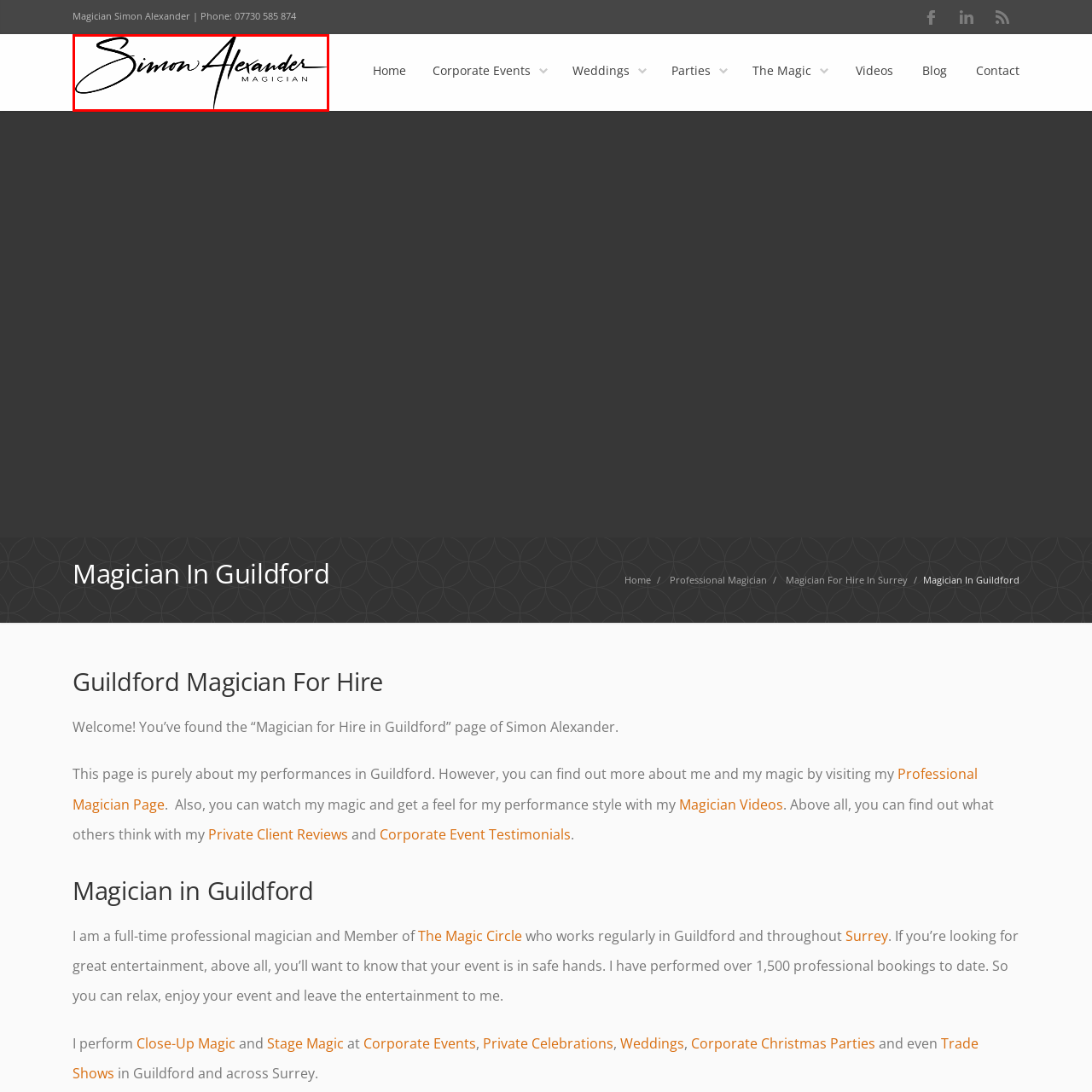Observe the image enclosed by the red rectangle, then respond to the question in one word or phrase:
Where is Simon Alexander based?

Guildford, Surrey